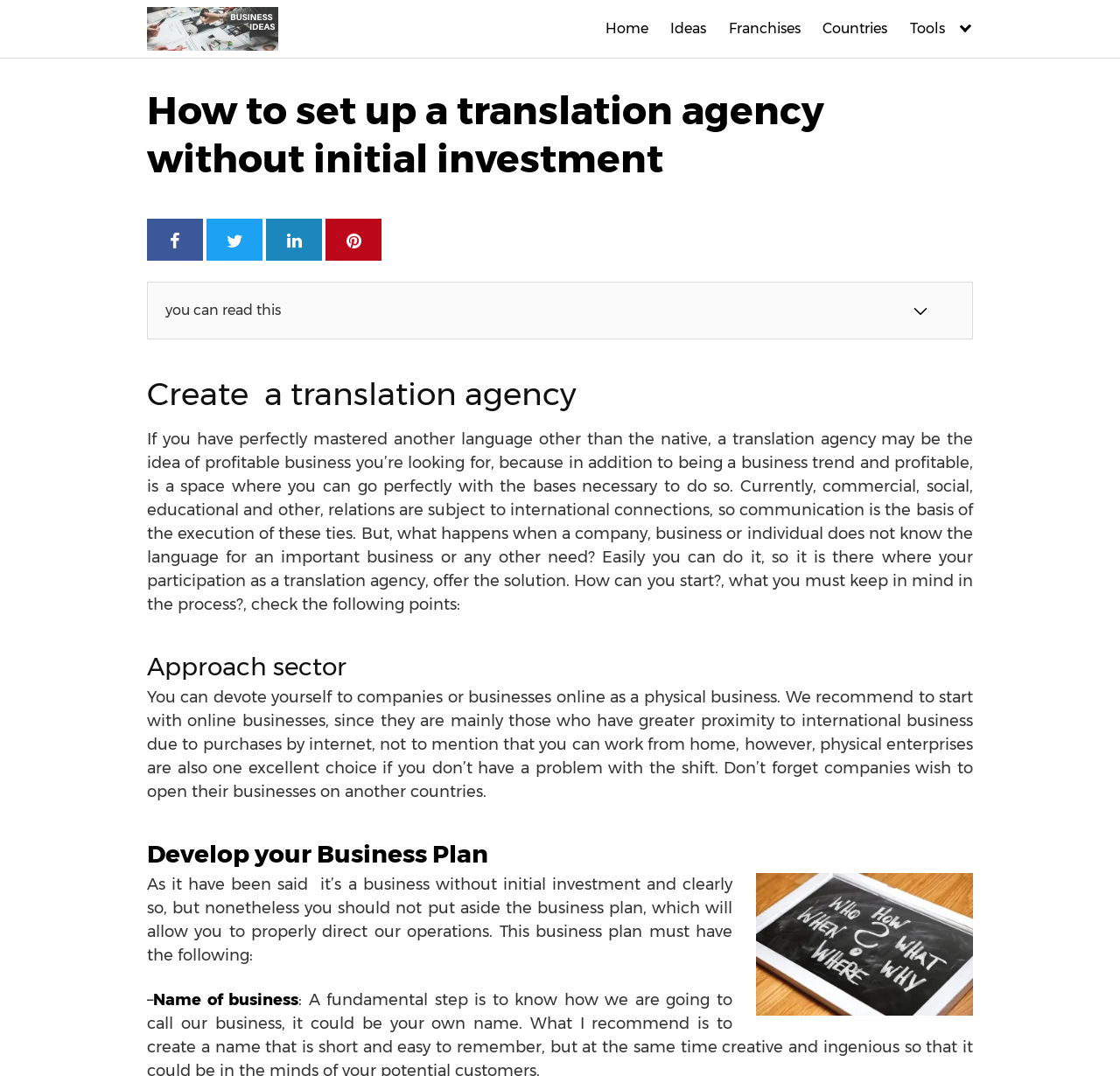What is one of the sectors that a translation agency can approach?
Please give a detailed and elaborate explanation in response to the question.

The webpage mentions that a translation agency can devote itself to companies or businesses, either online or physical, and that companies wish to open their businesses in other countries.